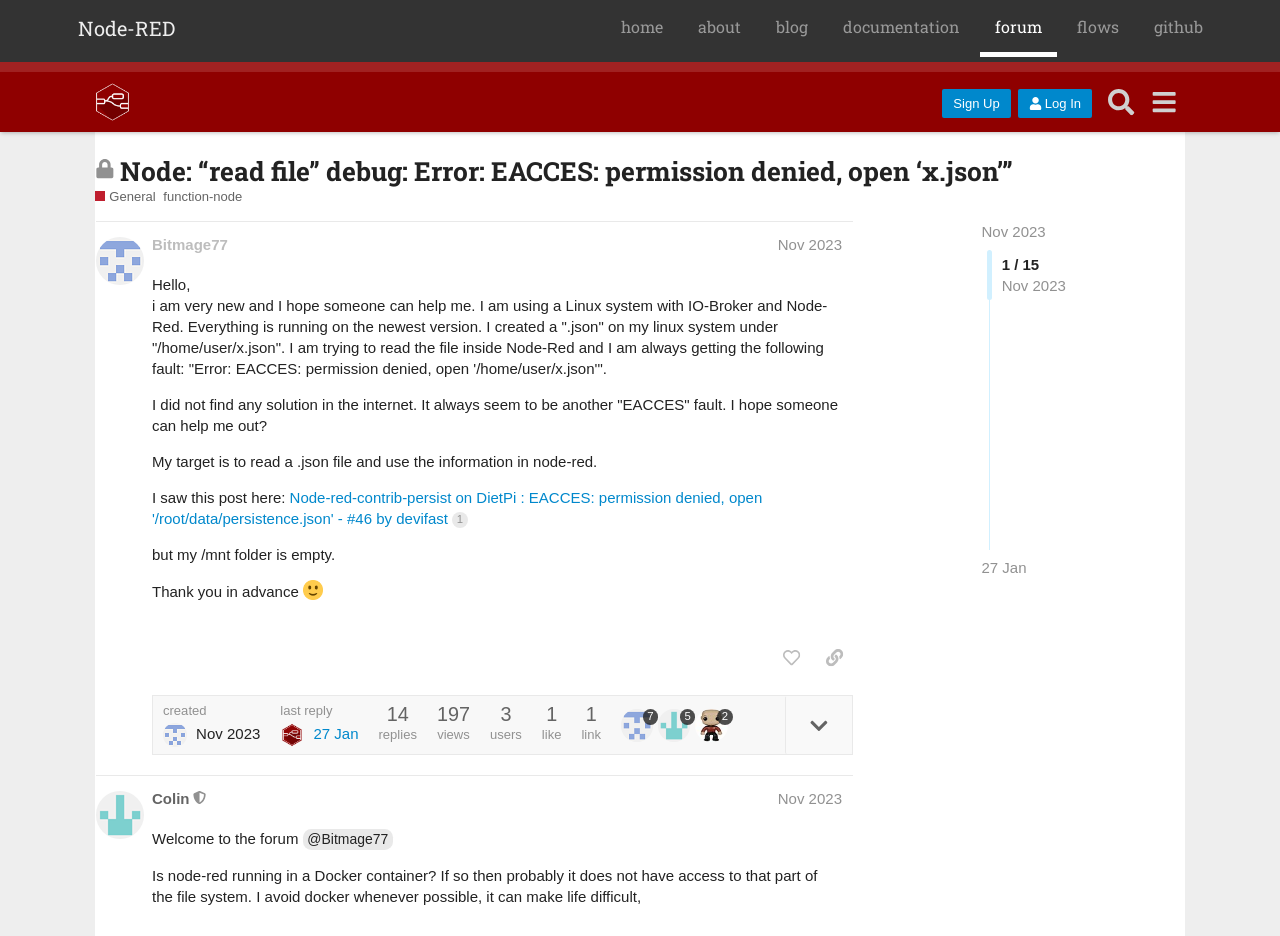Please provide the bounding box coordinates for the element that needs to be clicked to perform the instruction: "Go to the 'Node-RED Forum' homepage". The coordinates must consist of four float numbers between 0 and 1, formatted as [left, top, right, bottom].

[0.074, 0.088, 0.101, 0.13]